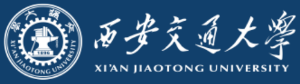Explain the image in a detailed way.

The image features the logo of Xi'an Jiaotong University, displayed prominently against a deep blue background. The logo includes an intricate circular emblem that depicts a ship and a wheel, symbolizing navigation and engineering, alongside the Chinese characters for the university's name. Below the emblem, the English text "XI'AN JIAOTONG UNIVERSITY" is presented in a bold typeface. This design reflects the university's heritage and commitment to engineering and technology education, marking it as a distinguished institution in China and a key player in research and innovation.